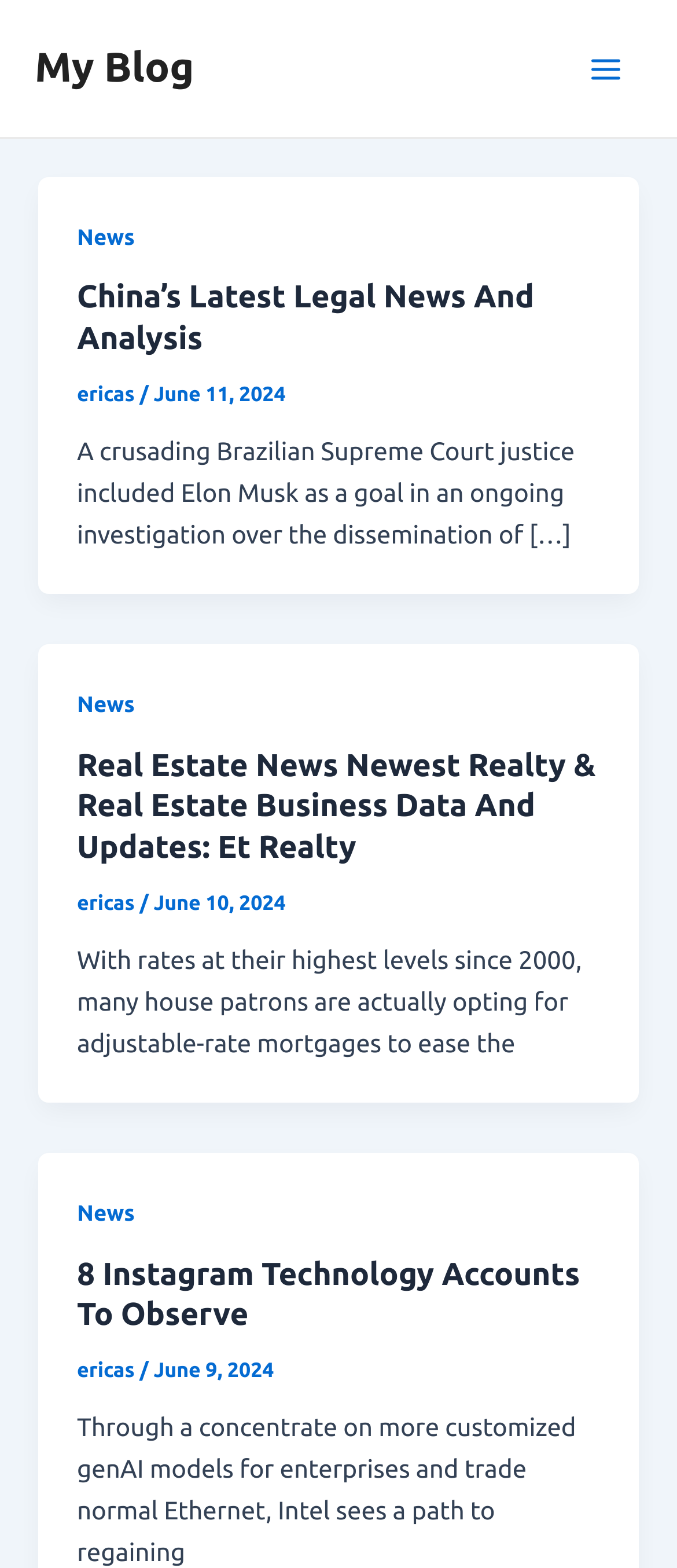Identify the bounding box coordinates for the region to click in order to carry out this instruction: "Click on the 'My Blog' link". Provide the coordinates using four float numbers between 0 and 1, formatted as [left, top, right, bottom].

[0.051, 0.029, 0.287, 0.058]